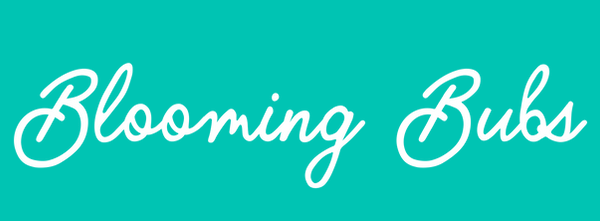Offer a meticulous description of the image.

The image displays the elegant logo of "Blooming Bubs," prominently featured against a vibrant turquoise background. The text is written in a flowing, cursive font, giving it a friendly and inviting appearance. This design effectively captures the essence of the brand, which likely focuses on baby classes and parenting support, resonating with parents looking for nurturing and community-oriented services. The overall aesthetic is bright and cheerful, reflecting a sense of warmth and care.